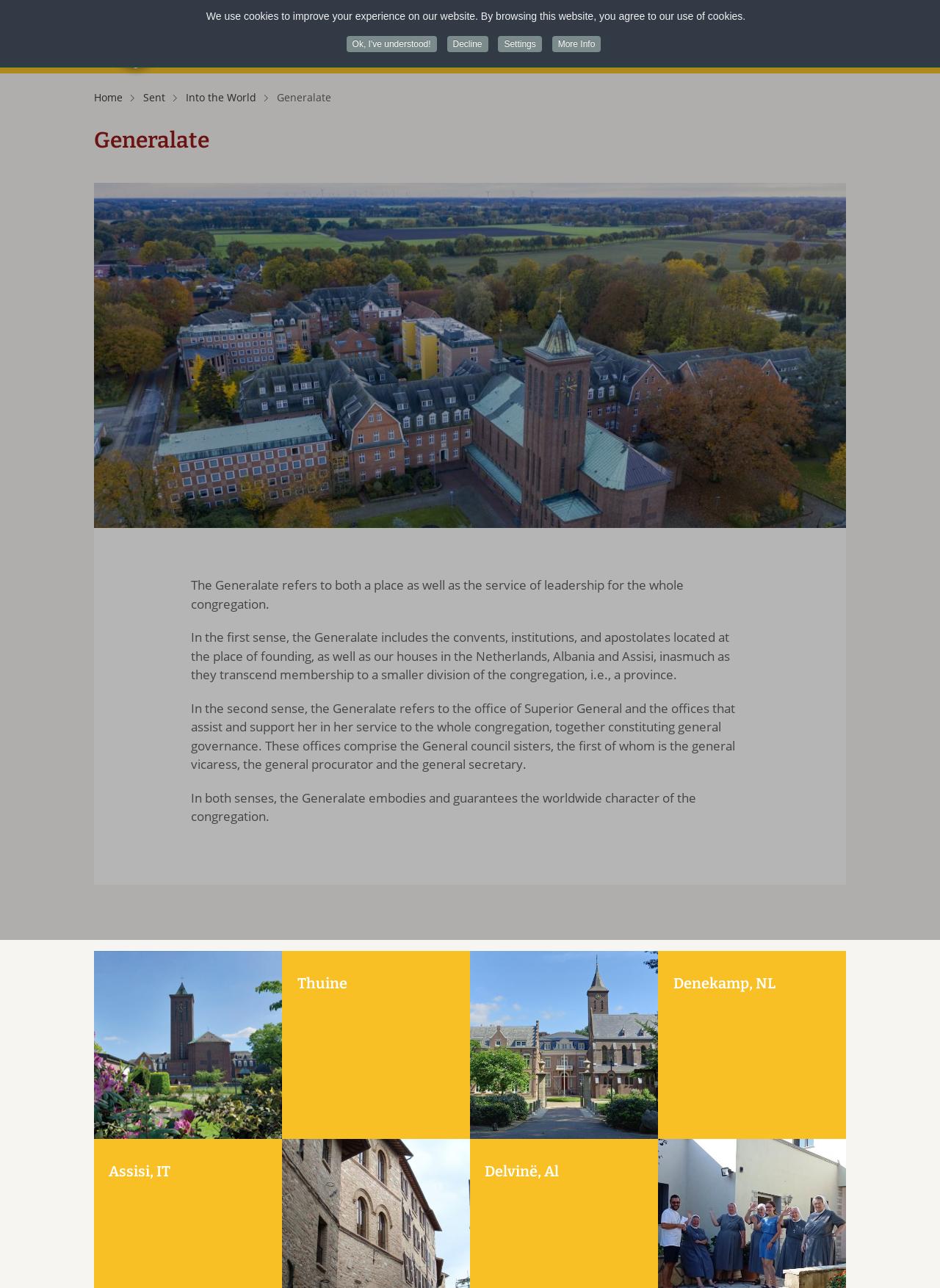Please identify the bounding box coordinates of the area that needs to be clicked to fulfill the following instruction: "View the news."

[0.83, 0.027, 0.9, 0.036]